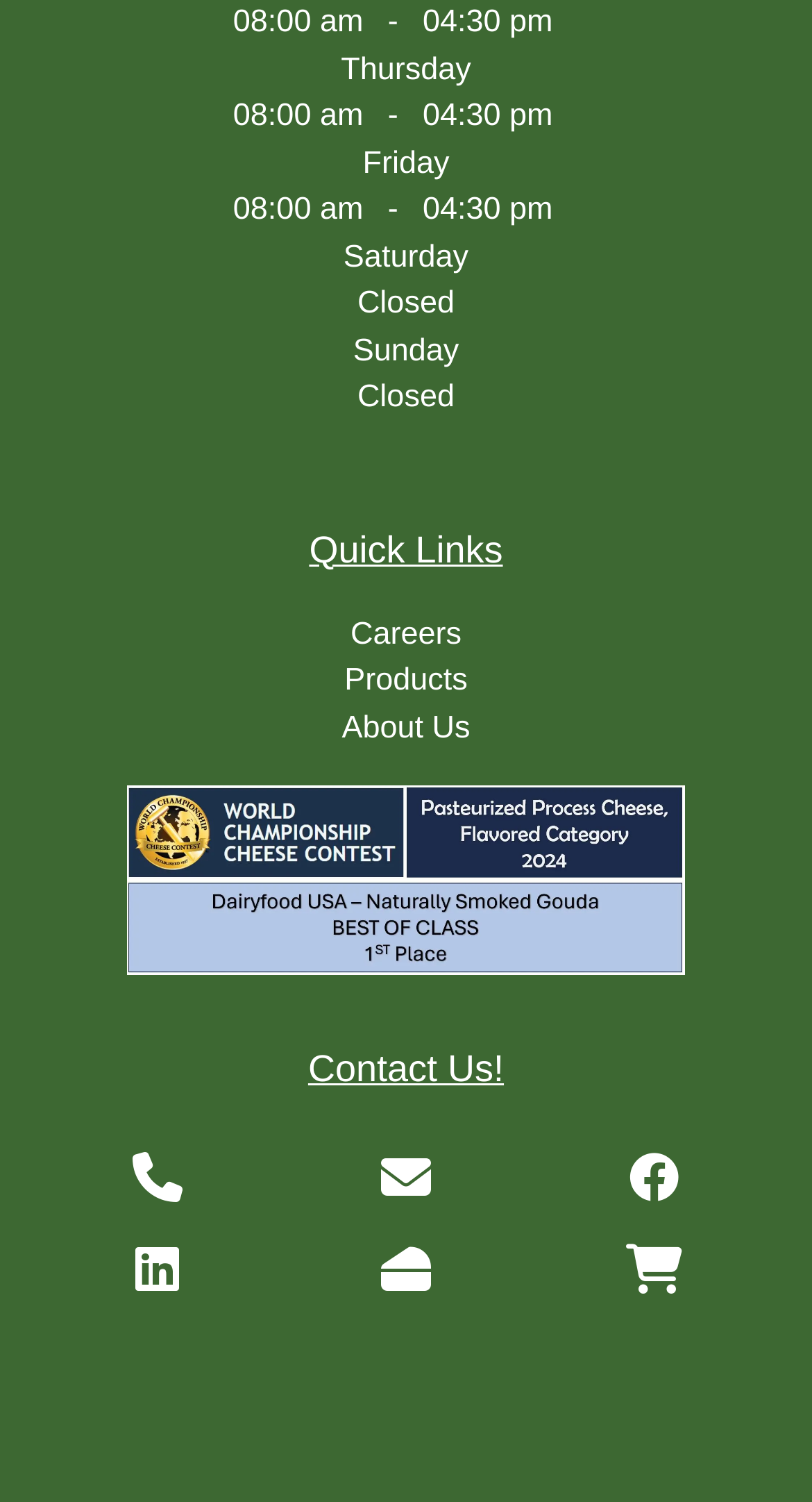Provide a brief response using a word or short phrase to this question:
What is the day when the business is closed?

Saturday